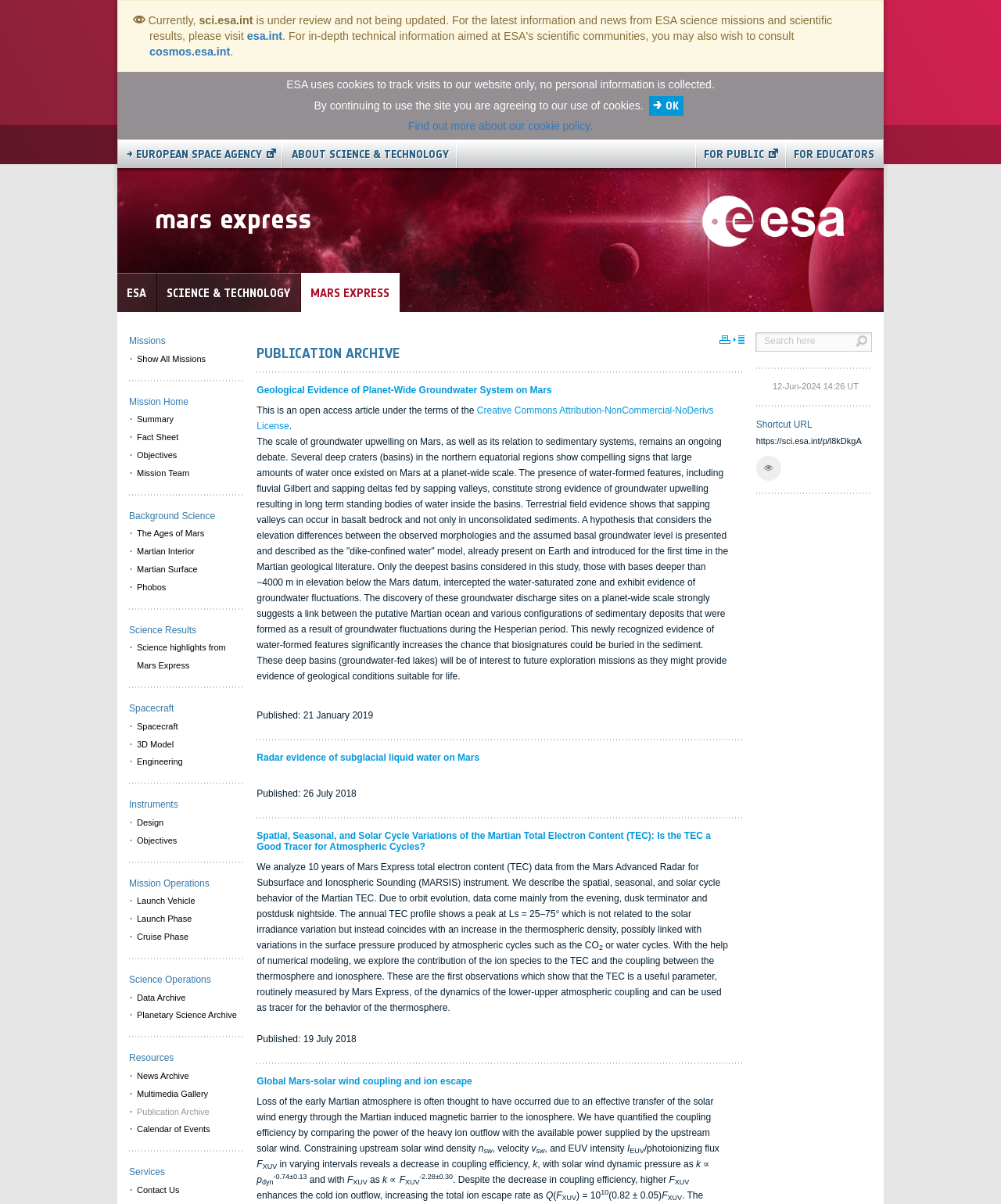Please specify the bounding box coordinates of the element that should be clicked to execute the given instruction: 'Read the publication 'Geological Evidence of Planet-Wide Groundwater System on Mars''. Ensure the coordinates are four float numbers between 0 and 1, expressed as [left, top, right, bottom].

[0.257, 0.319, 0.551, 0.328]